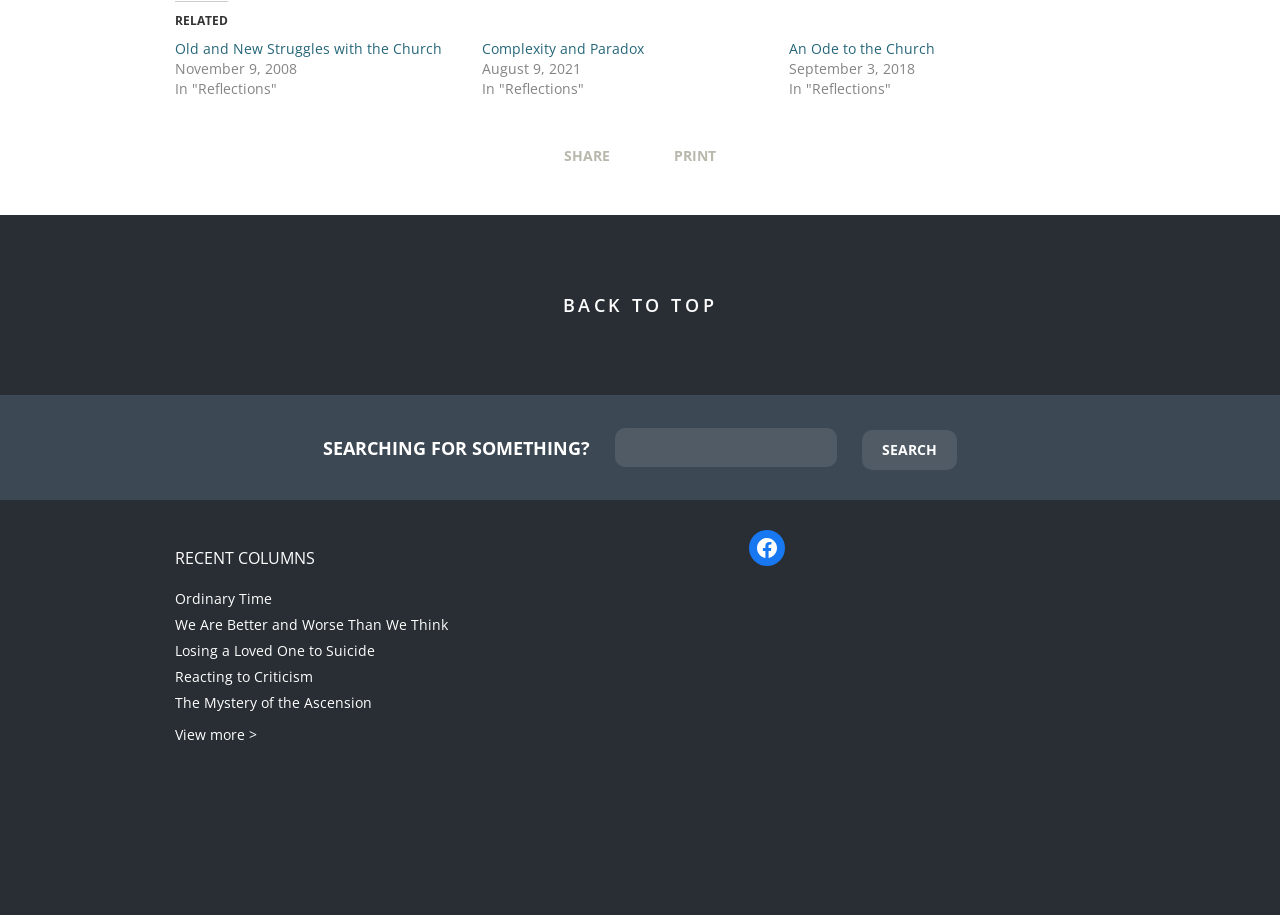Show the bounding box coordinates for the element that needs to be clicked to execute the following instruction: "Visit Ron Rolheiser's Facebook page". Provide the coordinates in the form of four float numbers between 0 and 1, i.e., [left, top, right, bottom].

[0.585, 0.579, 0.613, 0.619]